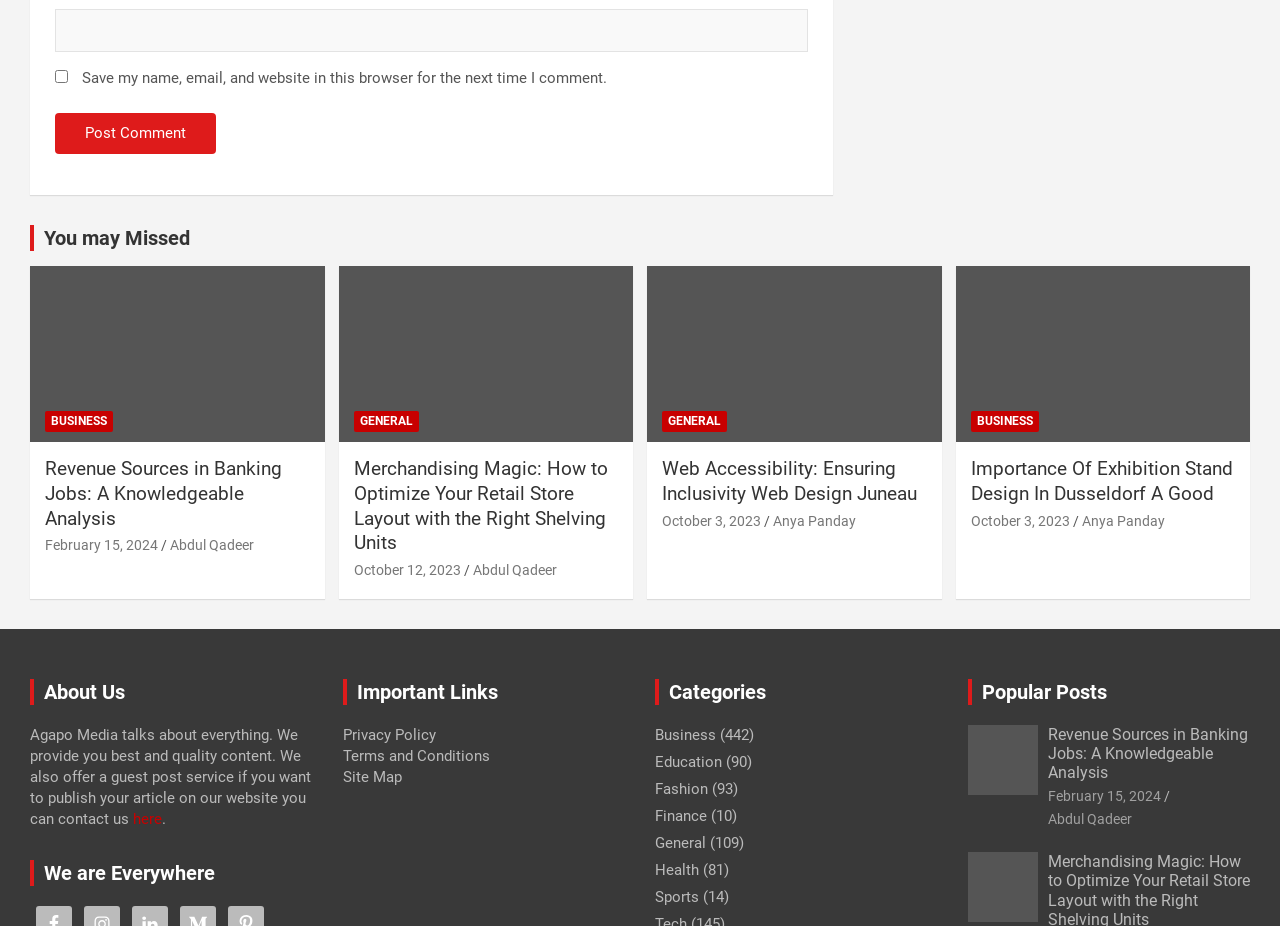What is the name of the website? From the image, respond with a single word or brief phrase.

Agapo Media